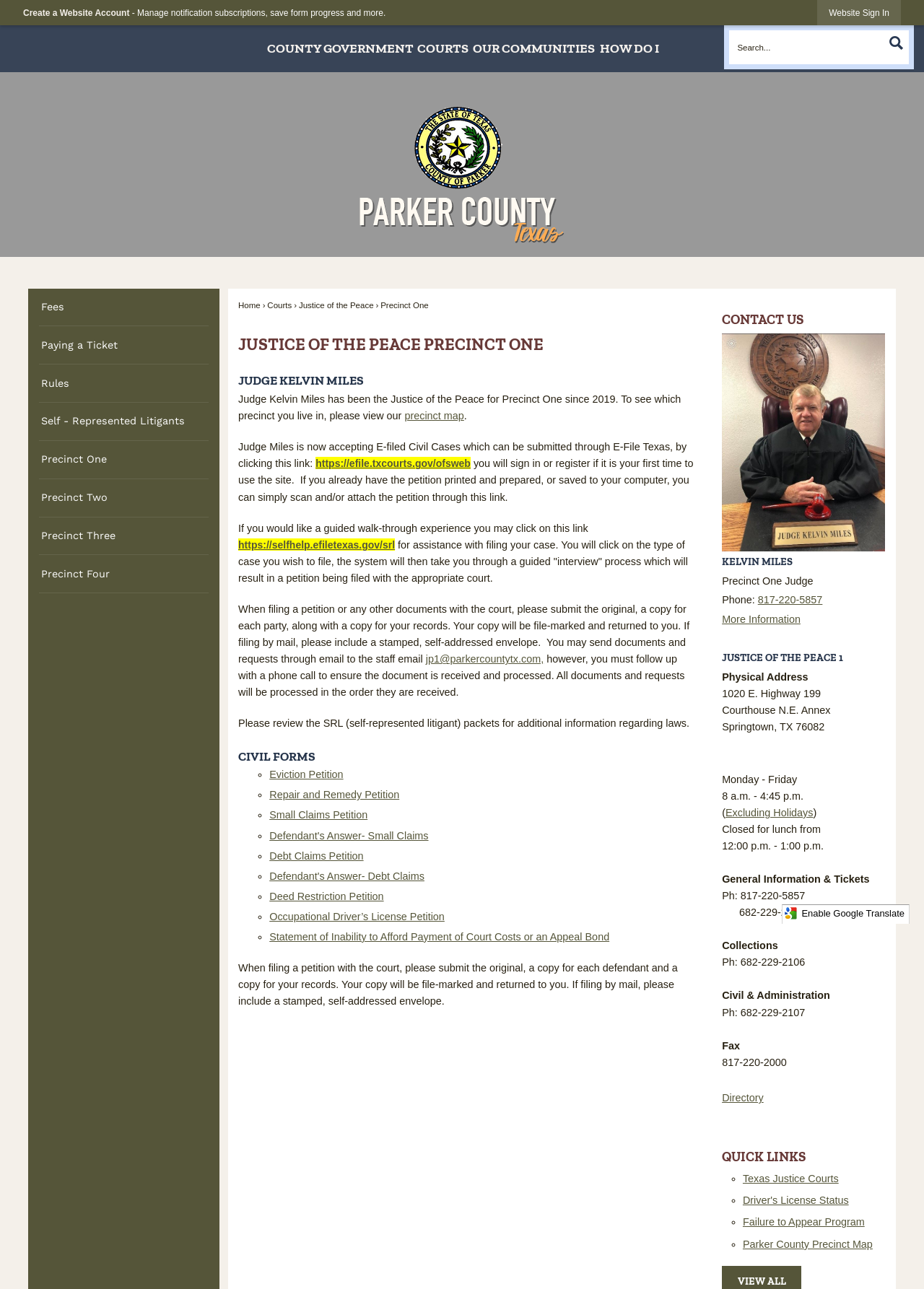Identify the bounding box coordinates of the clickable region to carry out the given instruction: "Search for something".

[0.783, 0.02, 0.989, 0.054]